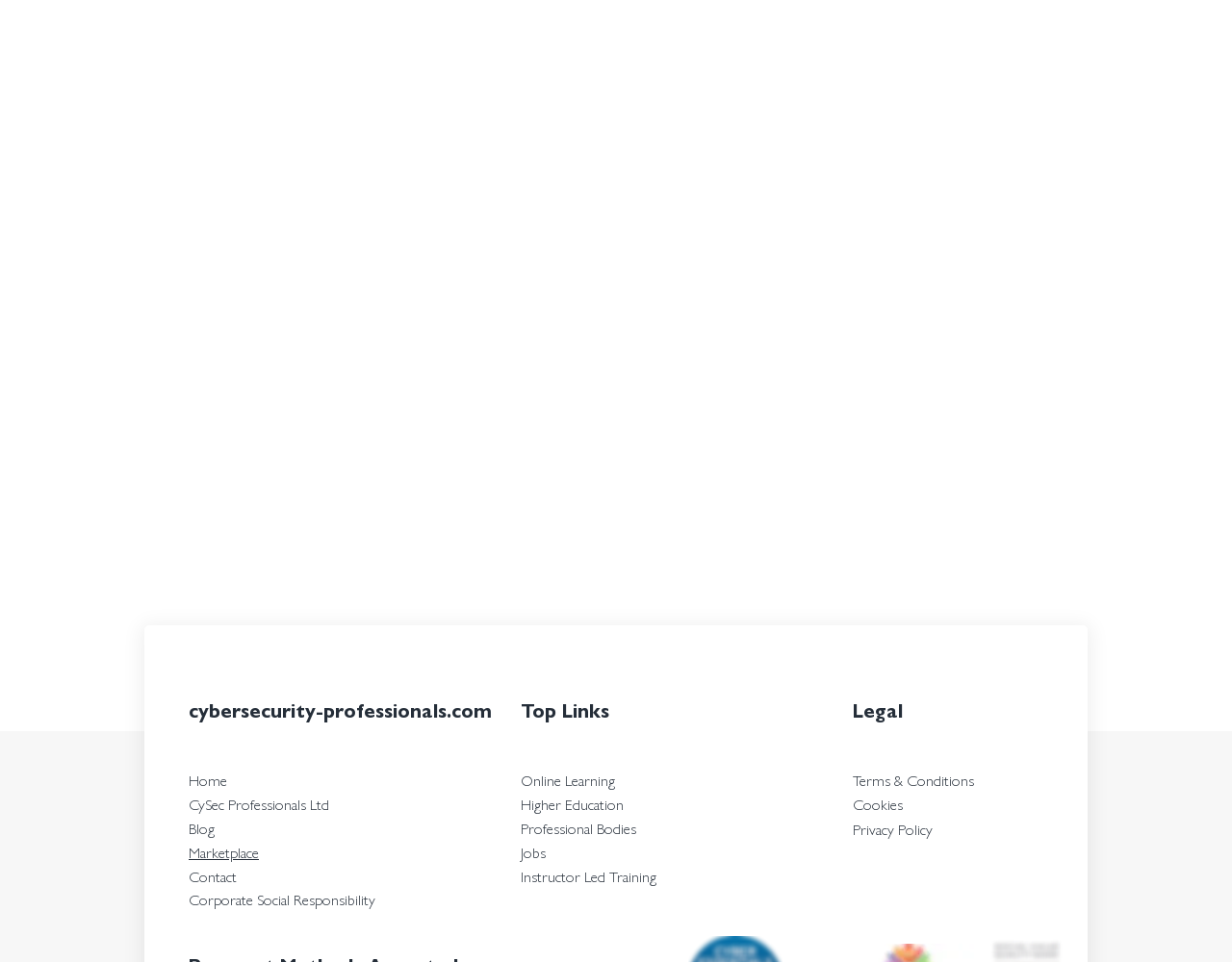How many hours do full-time students typically spend in classes each week?
Based on the visual content, answer with a single word or a brief phrase.

12 hours